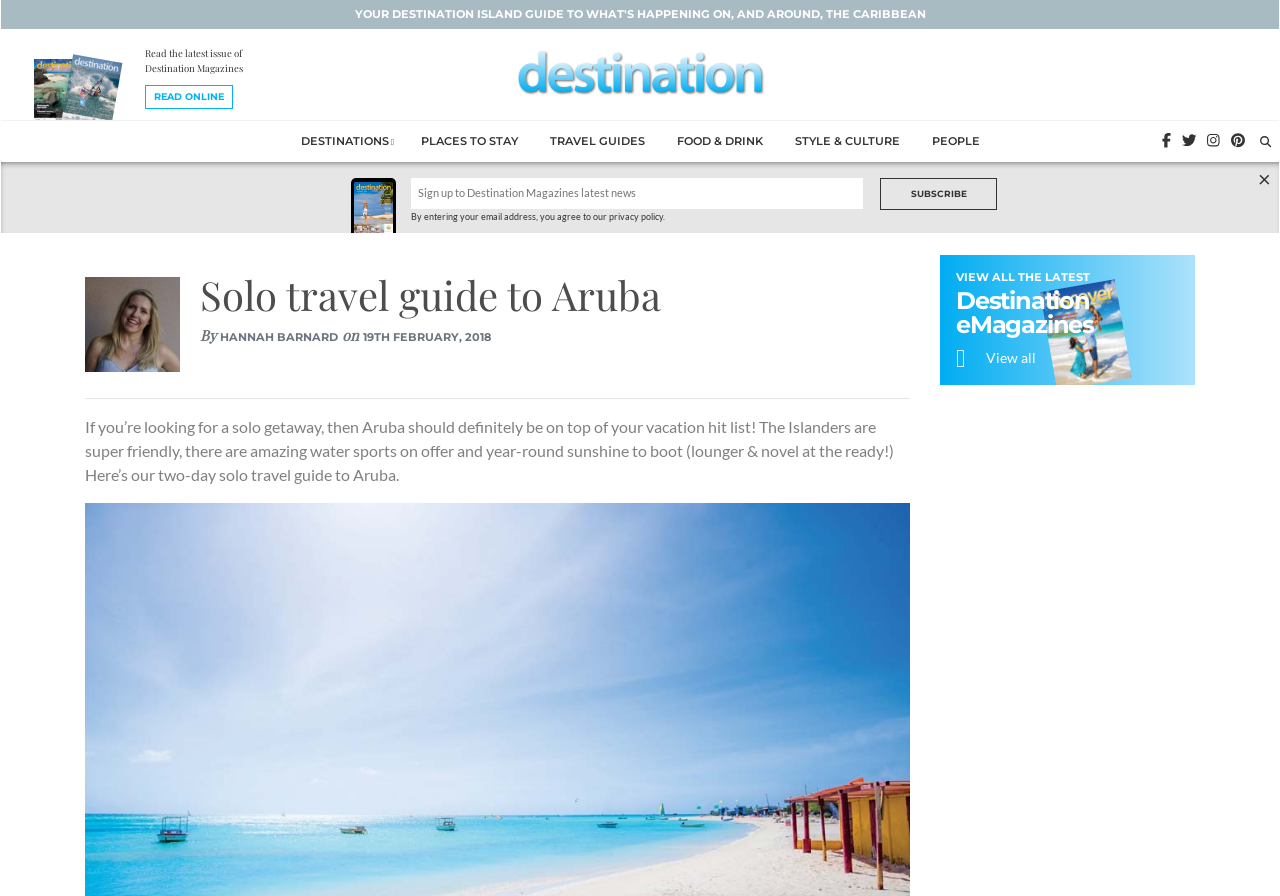What is the author of the solo travel guide?
Using the image, give a concise answer in the form of a single word or short phrase.

Hannah Barnard